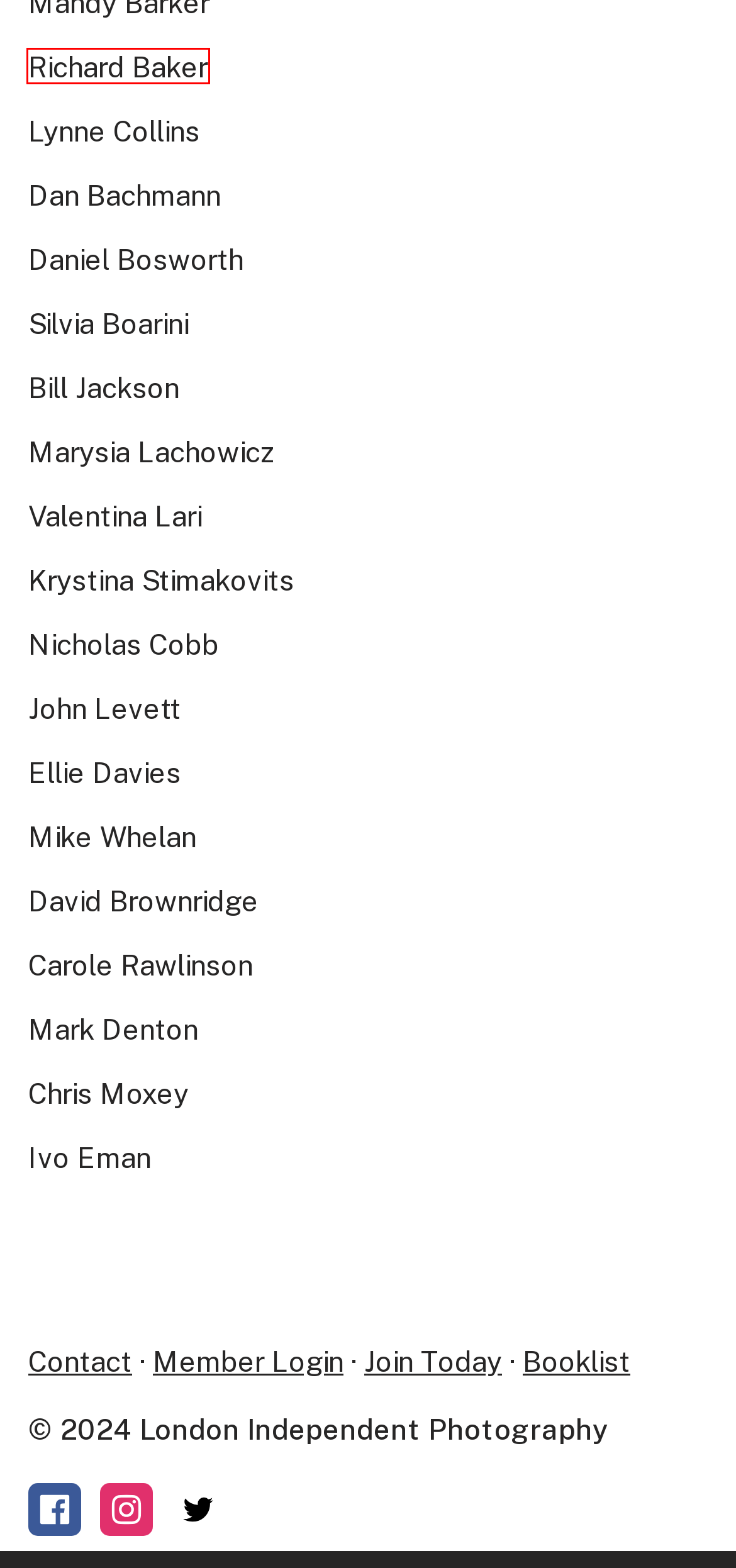Look at the screenshot of a webpage, where a red bounding box highlights an element. Select the best description that matches the new webpage after clicking the highlighted element. Here are the candidates:
A. Contact London Independent Photography
B. Booklist – London Independent Photographers Showcase
C. Mike Whelan – London Independent Photographers Showcase
D. Richard Baker – London Independent Photographers Showcase
E. Join London Independent Photography Group
F. Valentina Lari – London Independent Photographers Showcase
G. Nicholas Cobb – London Independent Photographers Showcase
H. Mark Denton – London Independent Photographers Showcase

D